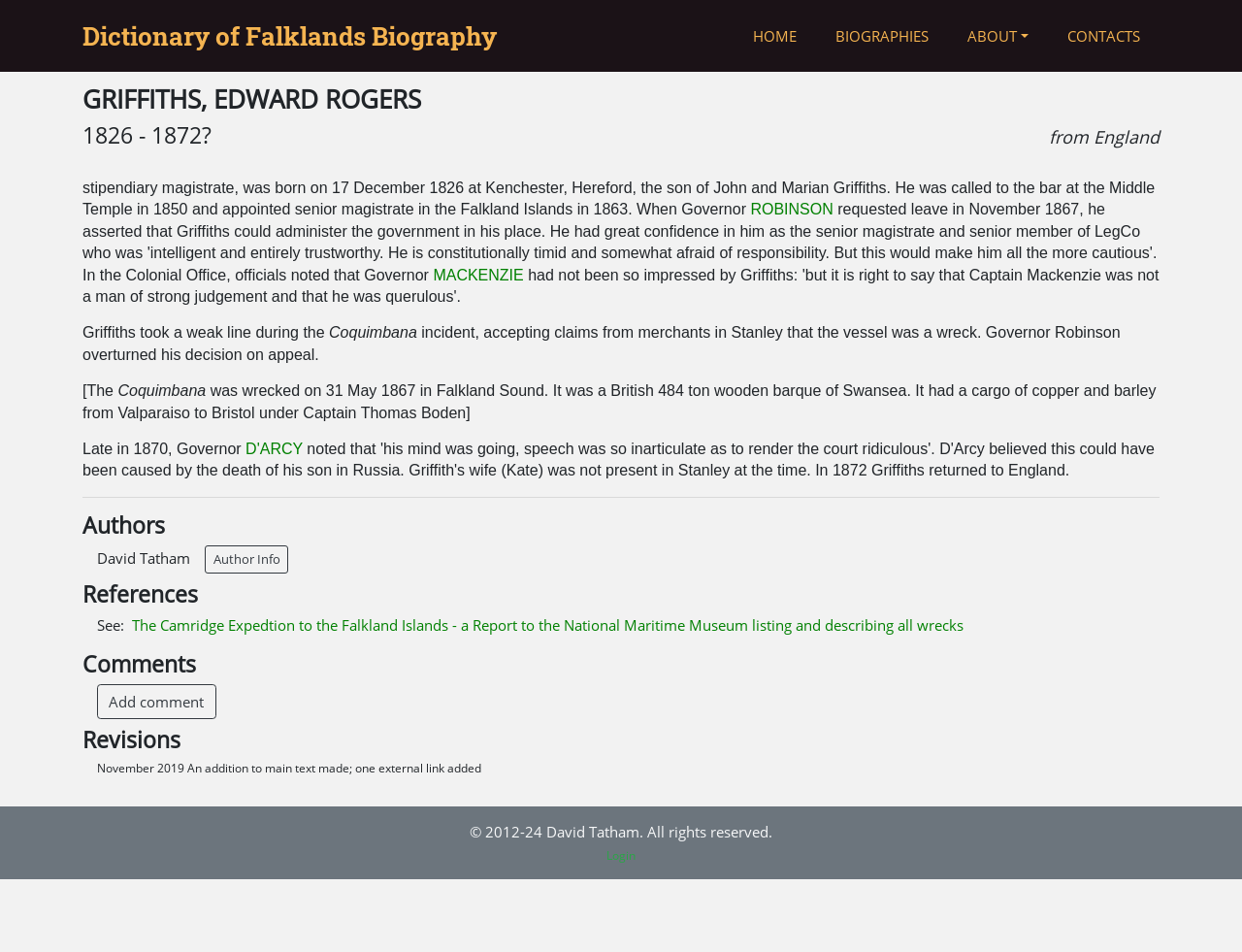Find the bounding box coordinates of the clickable element required to execute the following instruction: "Add a comment". Provide the coordinates as four float numbers between 0 and 1, i.e., [left, top, right, bottom].

[0.078, 0.719, 0.174, 0.755]